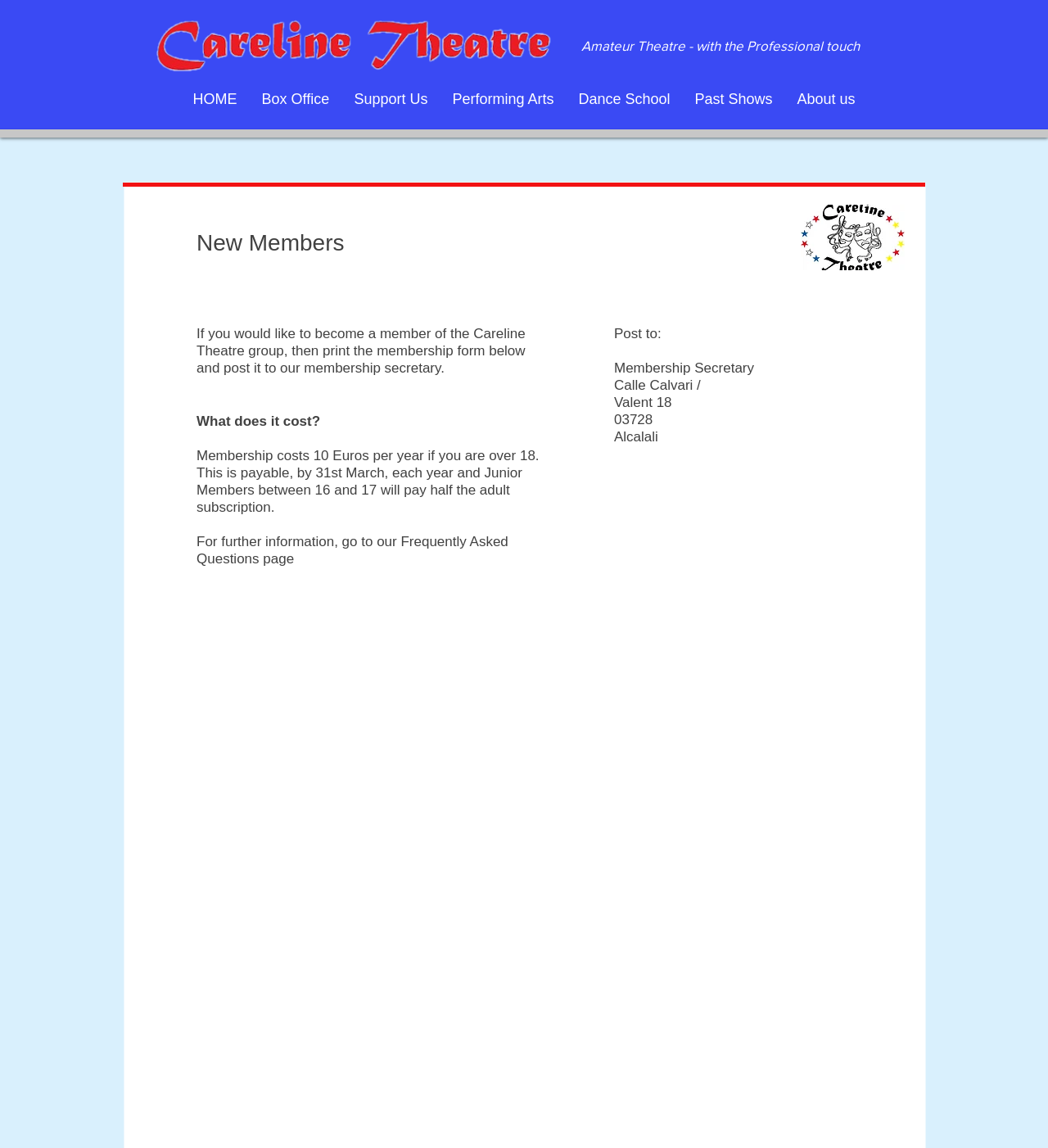What is the name of the theatre group?
Using the image as a reference, give a one-word or short phrase answer.

Careline Theatre group